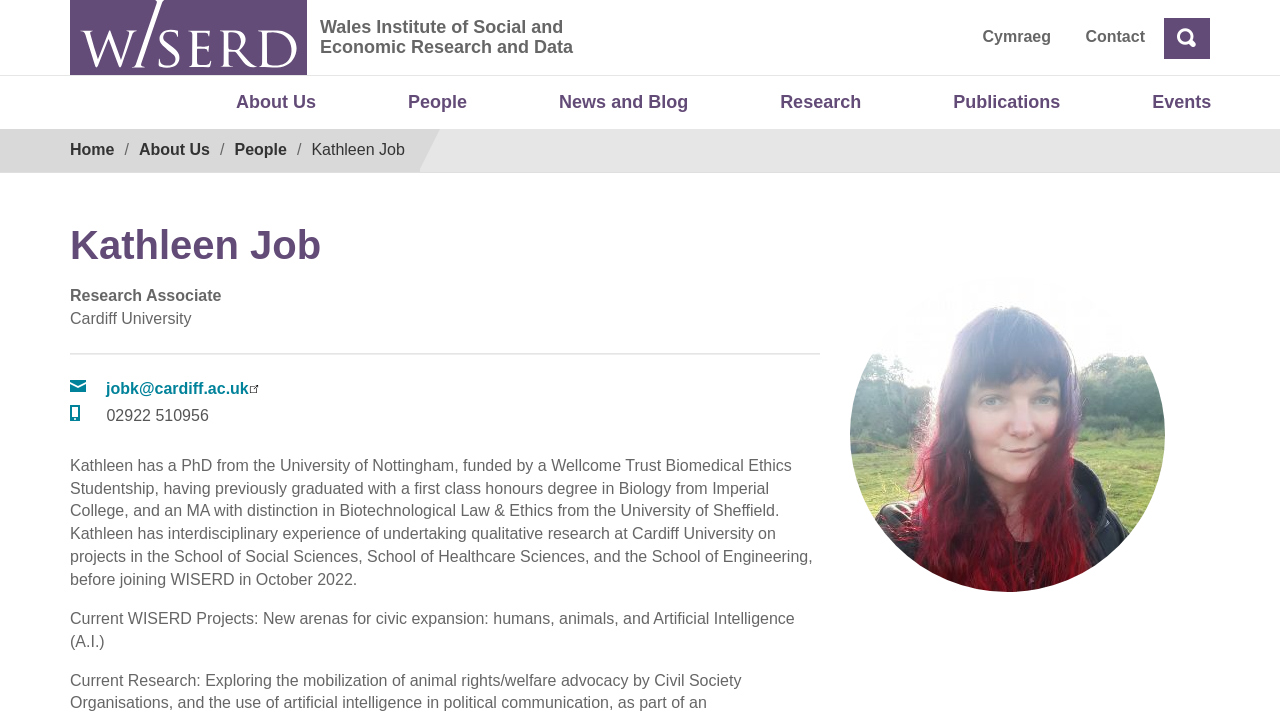Please provide a detailed answer to the question below by examining the image:
What language can be switched to from the current webpage?

I found the answer by looking at the link element 'Cymraeg' which is located at the top right corner of the webpage, next to the 'Contact' link.